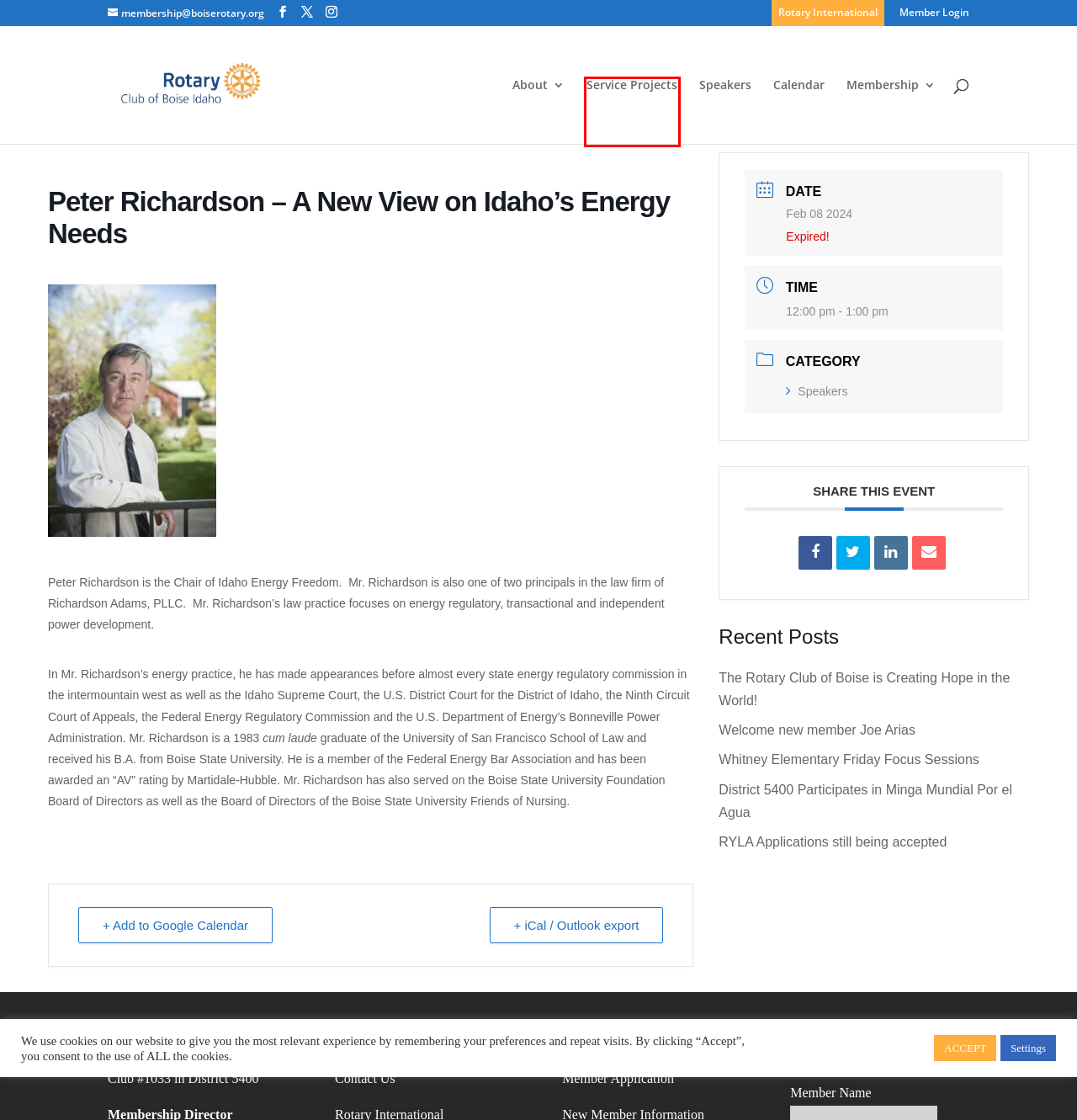You’re provided with a screenshot of a webpage that has a red bounding box around an element. Choose the best matching webpage description for the new page after clicking the element in the red box. The options are:
A. Calendar | Rotary Club of Boise
B. ClubRunner Azure Login Page
C. Home EN  |  Rotary International
D. Contact Us | Rotary Club of Boise
E. RYLA Applications still being accepted | Rotary Club of Boise
F. Service Projects | Rotary Club of Boise
G. Whitney Elementary Friday Focus Sessions | Rotary Club of Boise
H. District 5400 Participates in Minga Mundial Por el Agua | Rotary Club of Boise

F